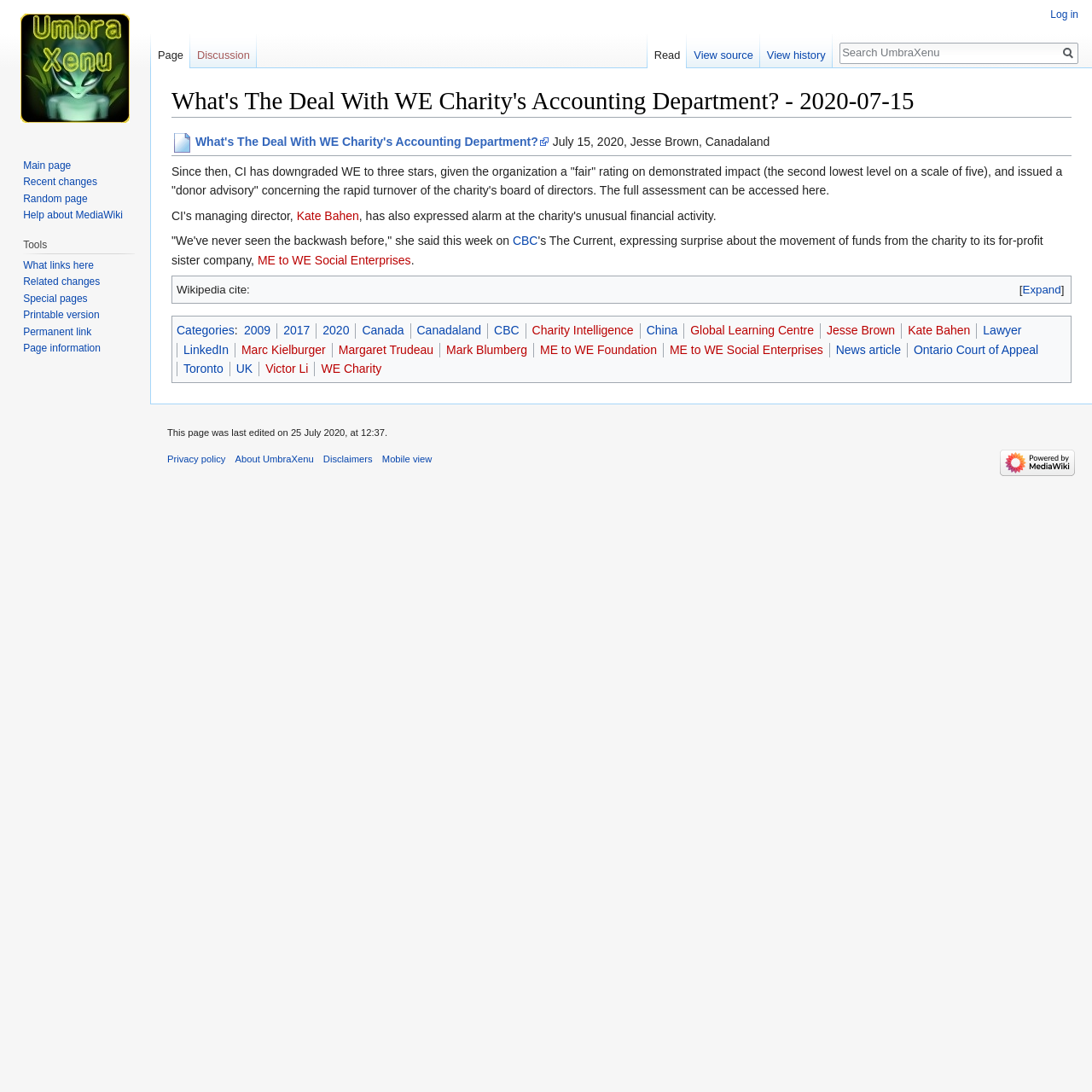Answer the question using only one word or a concise phrase: What is the name of the organization mentioned in the article?

WE Charity